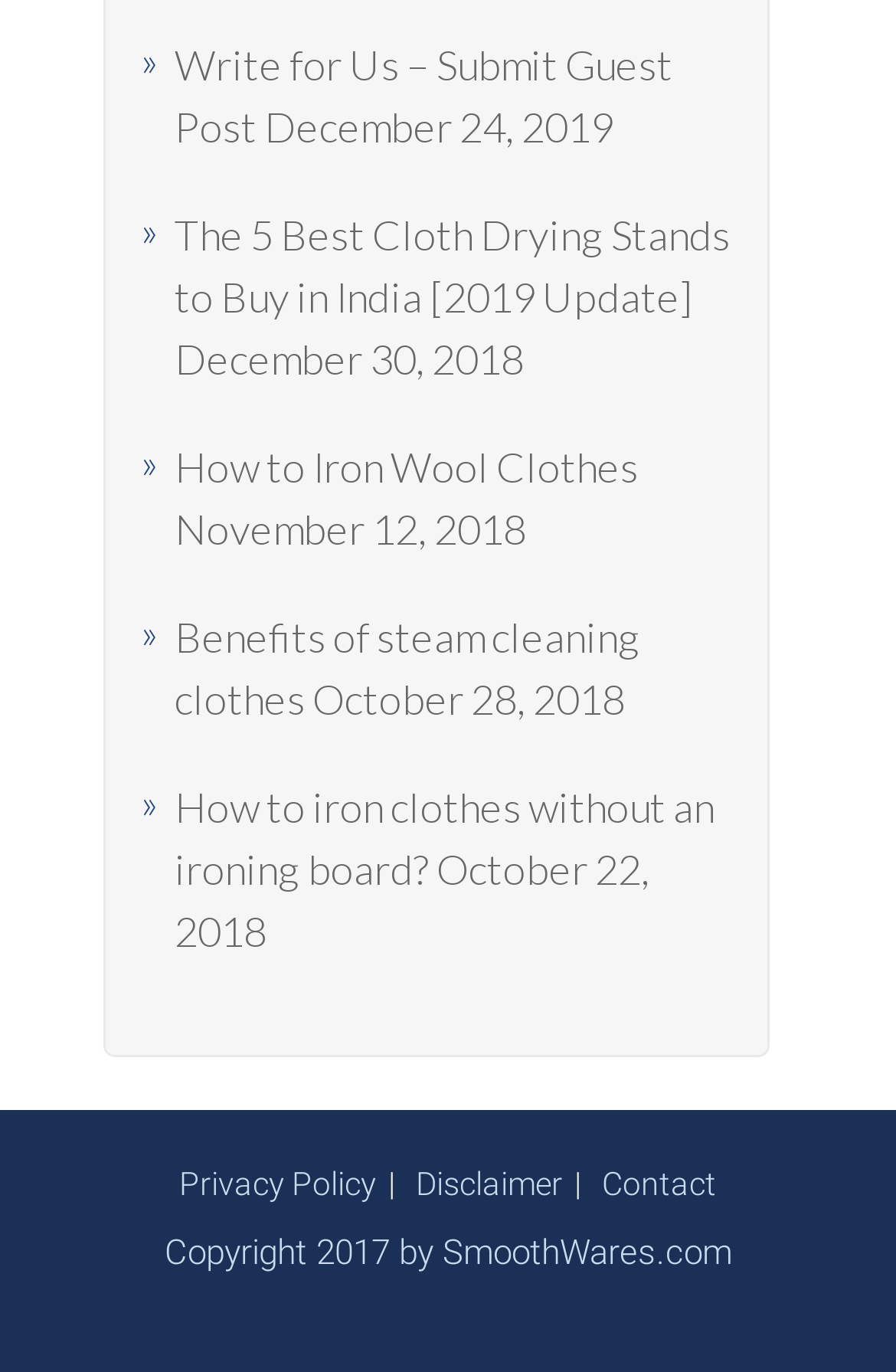How many links are there in the main content area?
Using the information from the image, answer the question thoroughly.

I counted the number of link elements in the main content area, excluding the links in the footer section, and found that there are 5 links.